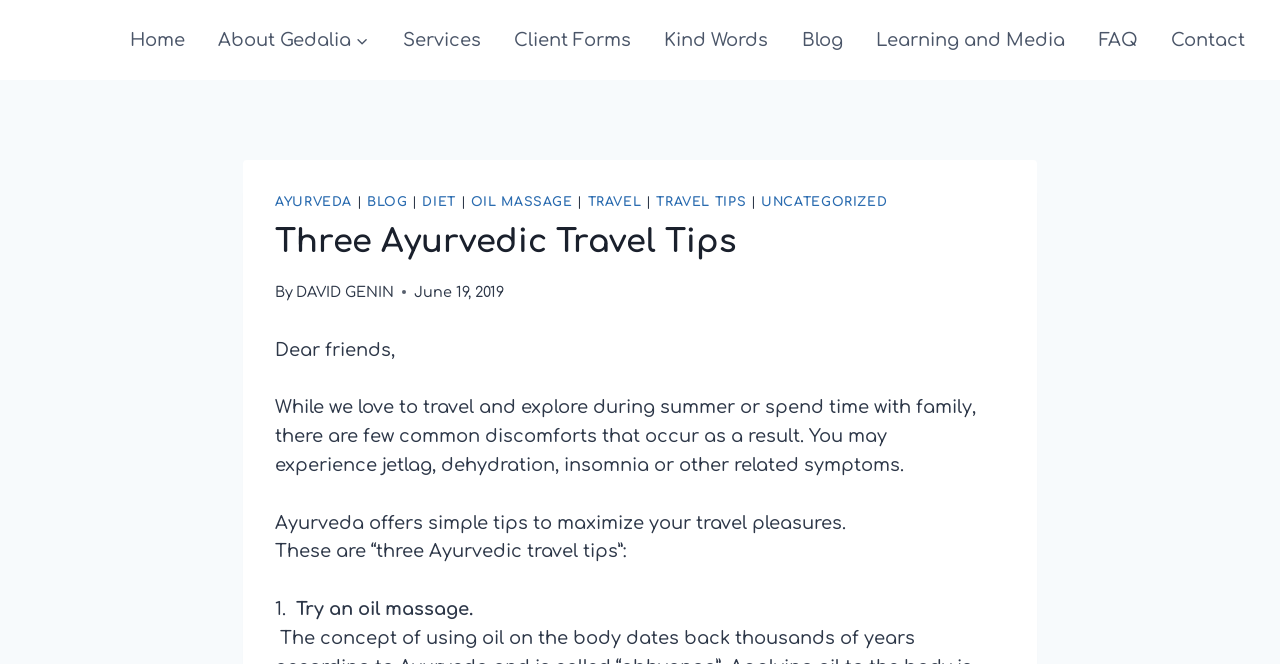Determine the primary headline of the webpage.

Three Ayurvedic Travel Tips